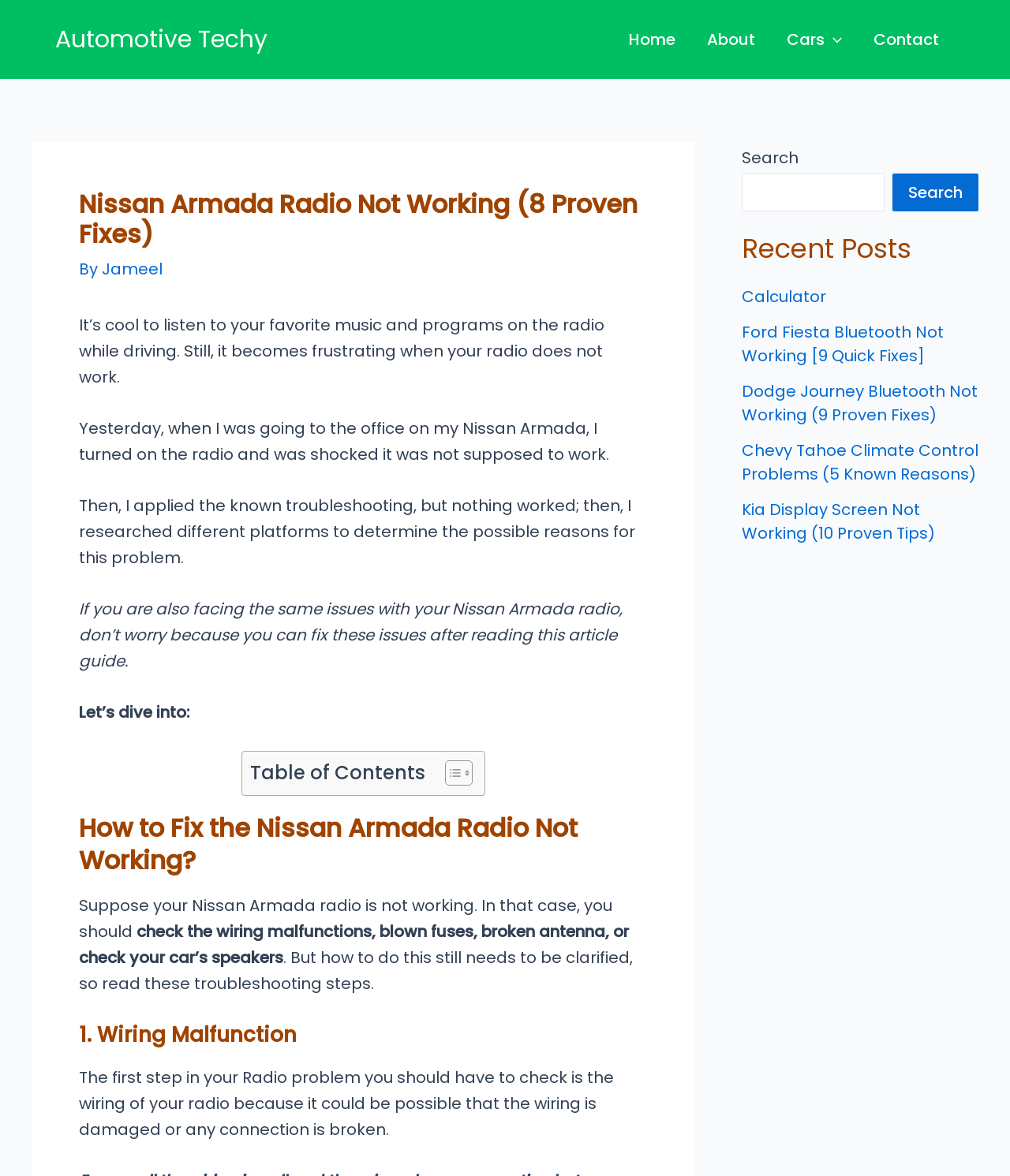What is the author's name? Observe the screenshot and provide a one-word or short phrase answer.

Jameel